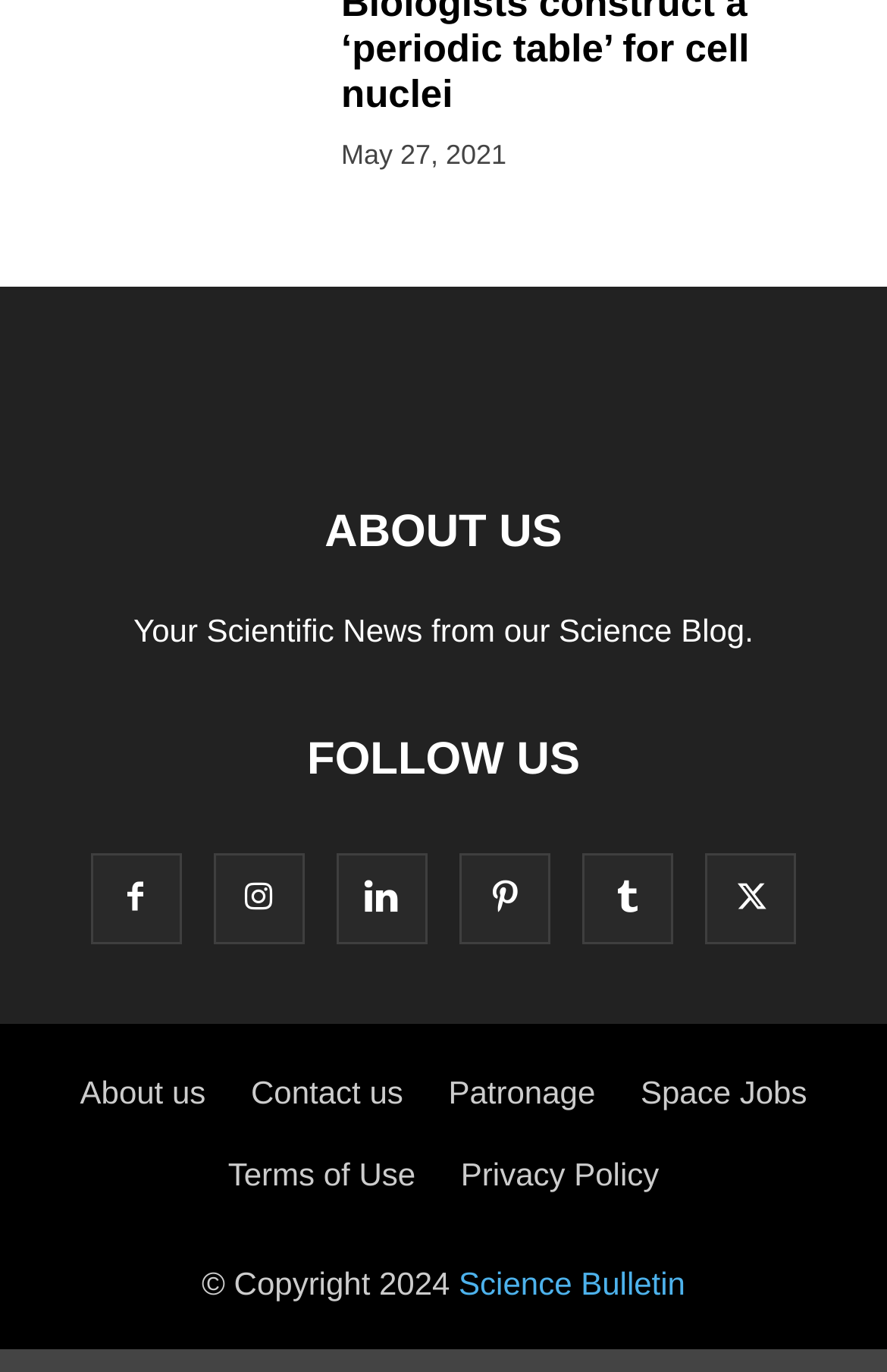Find the bounding box coordinates of the clickable region needed to perform the following instruction: "Click the logo". The coordinates should be provided as four float numbers between 0 and 1, i.e., [left, top, right, bottom].

[0.308, 0.274, 0.692, 0.302]